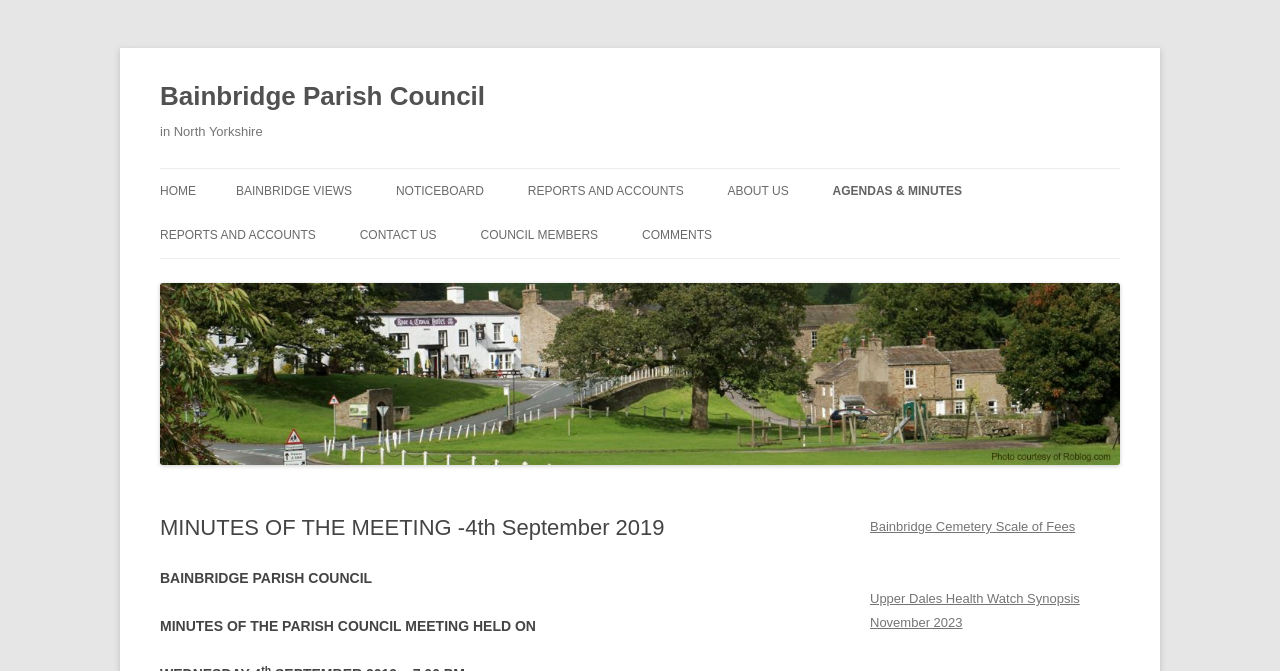Please mark the bounding box coordinates of the area that should be clicked to carry out the instruction: "contact us".

[0.281, 0.318, 0.341, 0.384]